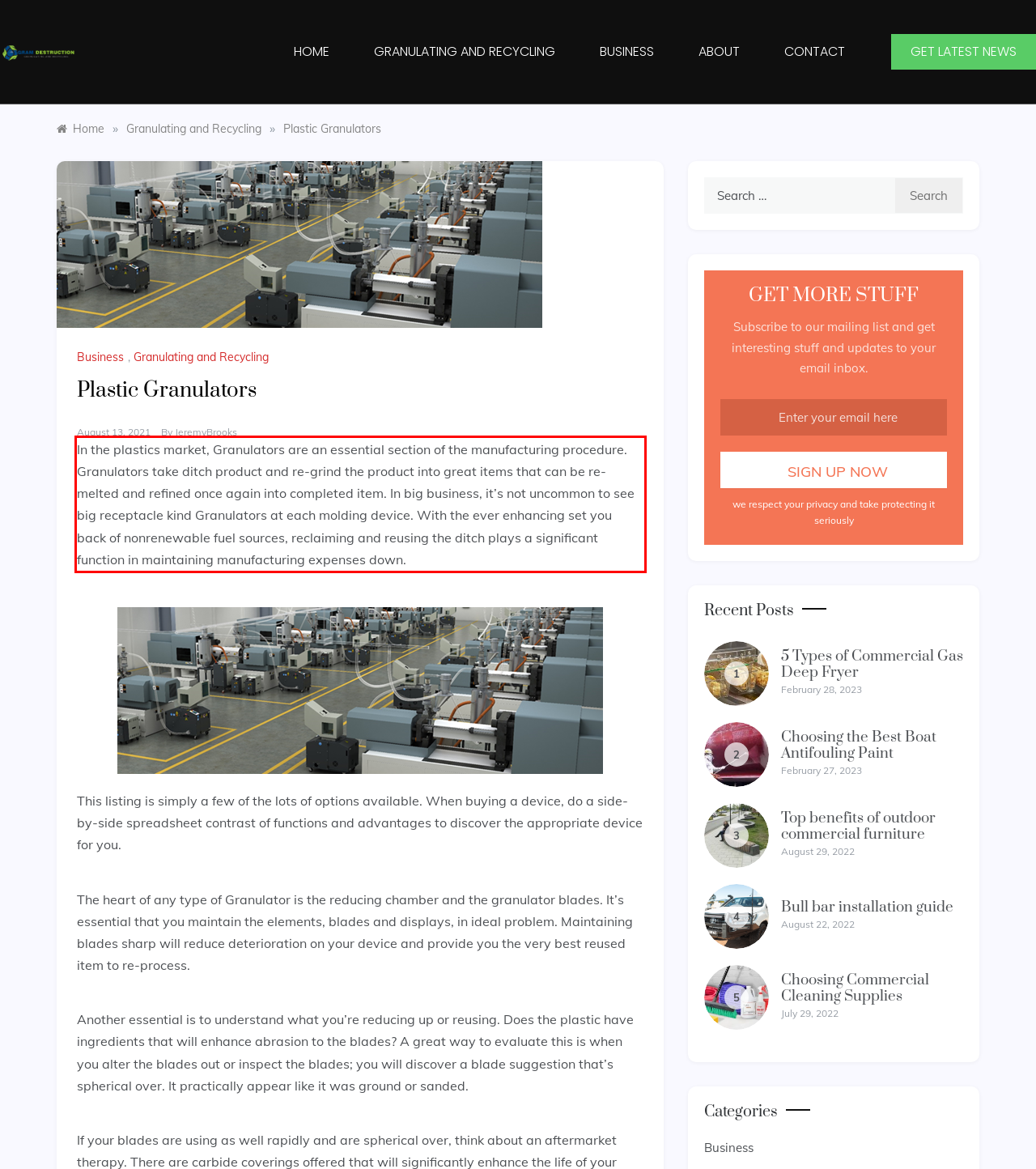Please use OCR to extract the text content from the red bounding box in the provided webpage screenshot.

In the plastics market, Granulators are an essential section of the manufacturing procedure. Granulators take ditch product and re-grind the product into great items that can be re-melted and refined once again into completed item. In big business, it’s not uncommon to see big receptacle kind Granulators at each molding device. With the ever enhancing set you back of nonrenewable fuel sources, reclaiming and reusing the ditch plays a significant function in maintaining manufacturing expenses down.